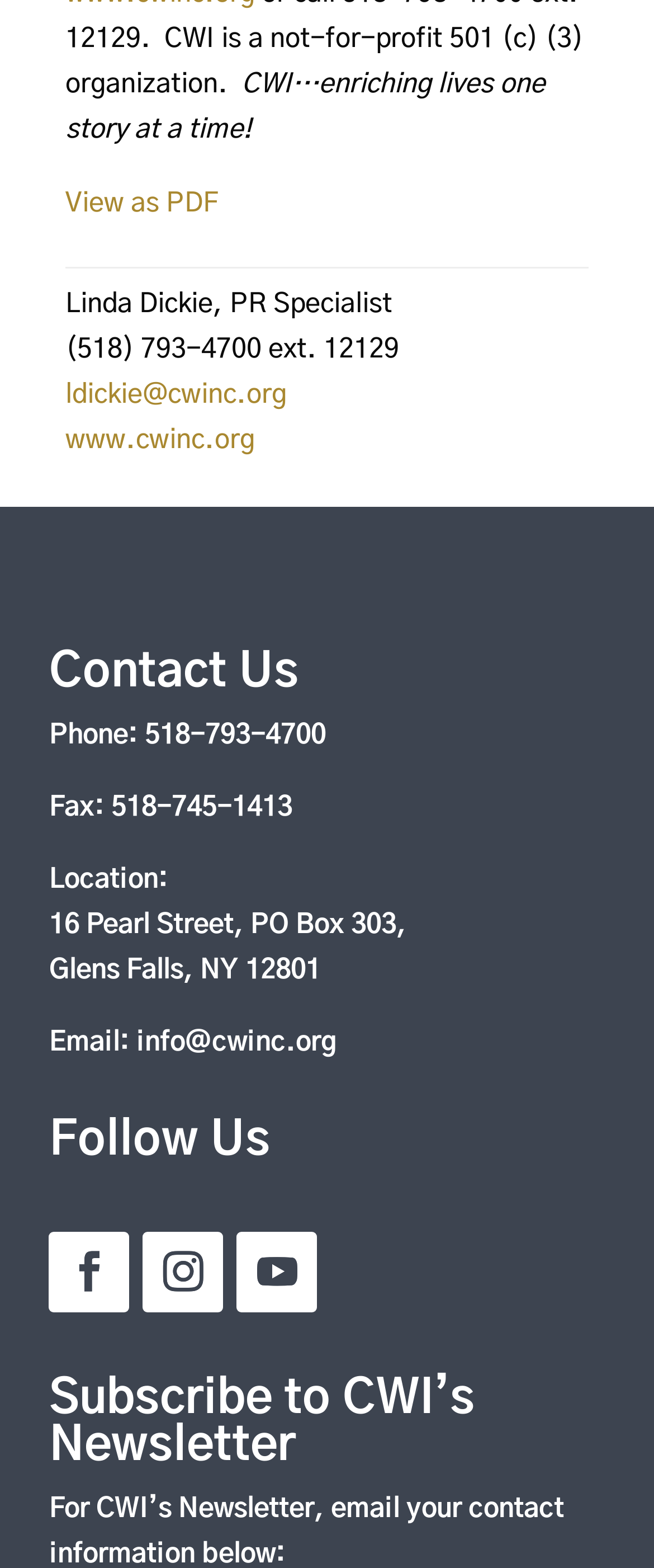Determine the bounding box coordinates for the area you should click to complete the following instruction: "Subscribe to CWI’s Newsletter".

[0.075, 0.877, 0.925, 0.948]